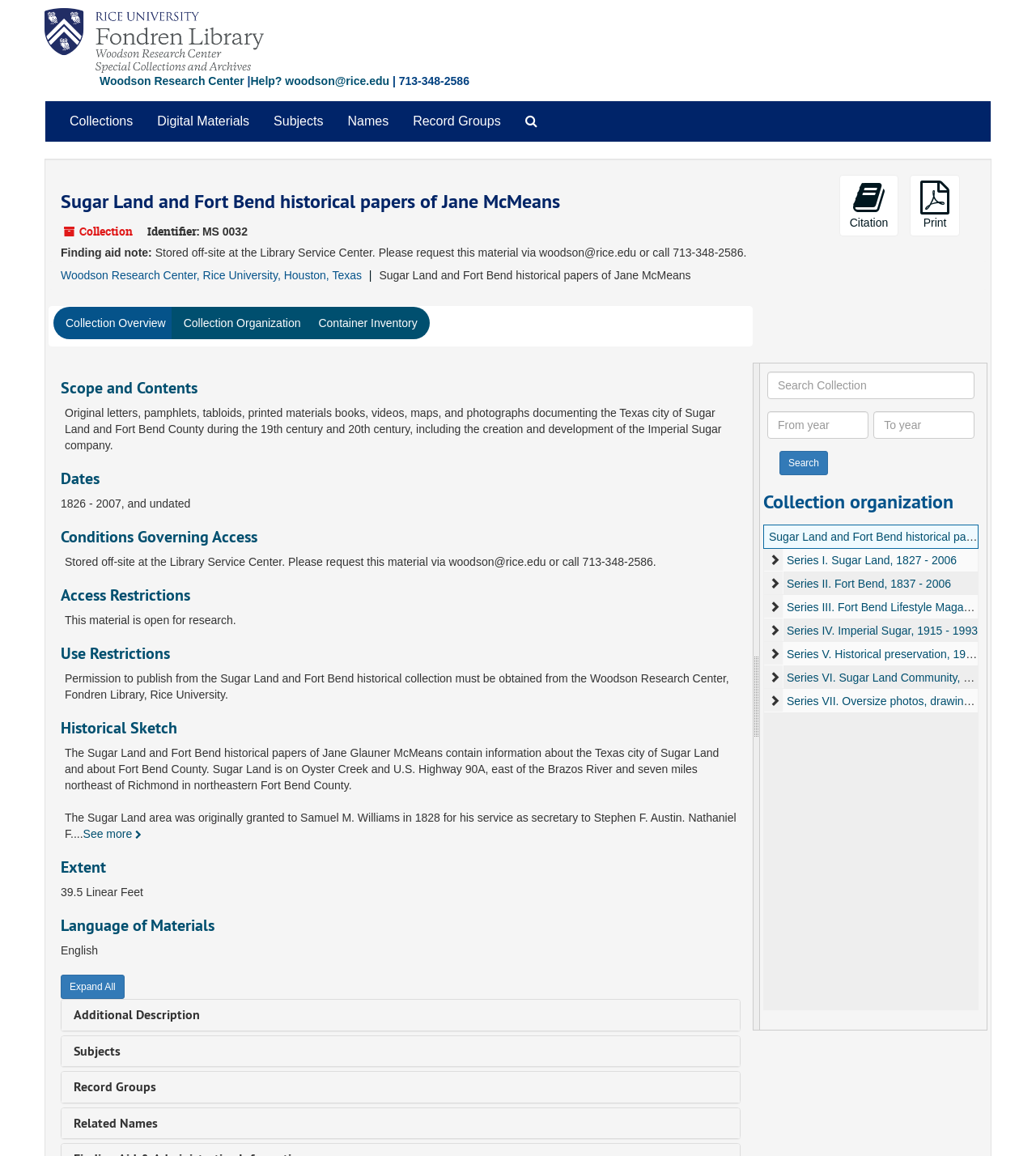How many linear feet are in the collection?
Please give a detailed and elaborate answer to the question based on the image.

I found the answer by looking at the heading element with the text 'Extent' and its adjacent static text element with the text '39.5 Linear Feet'.